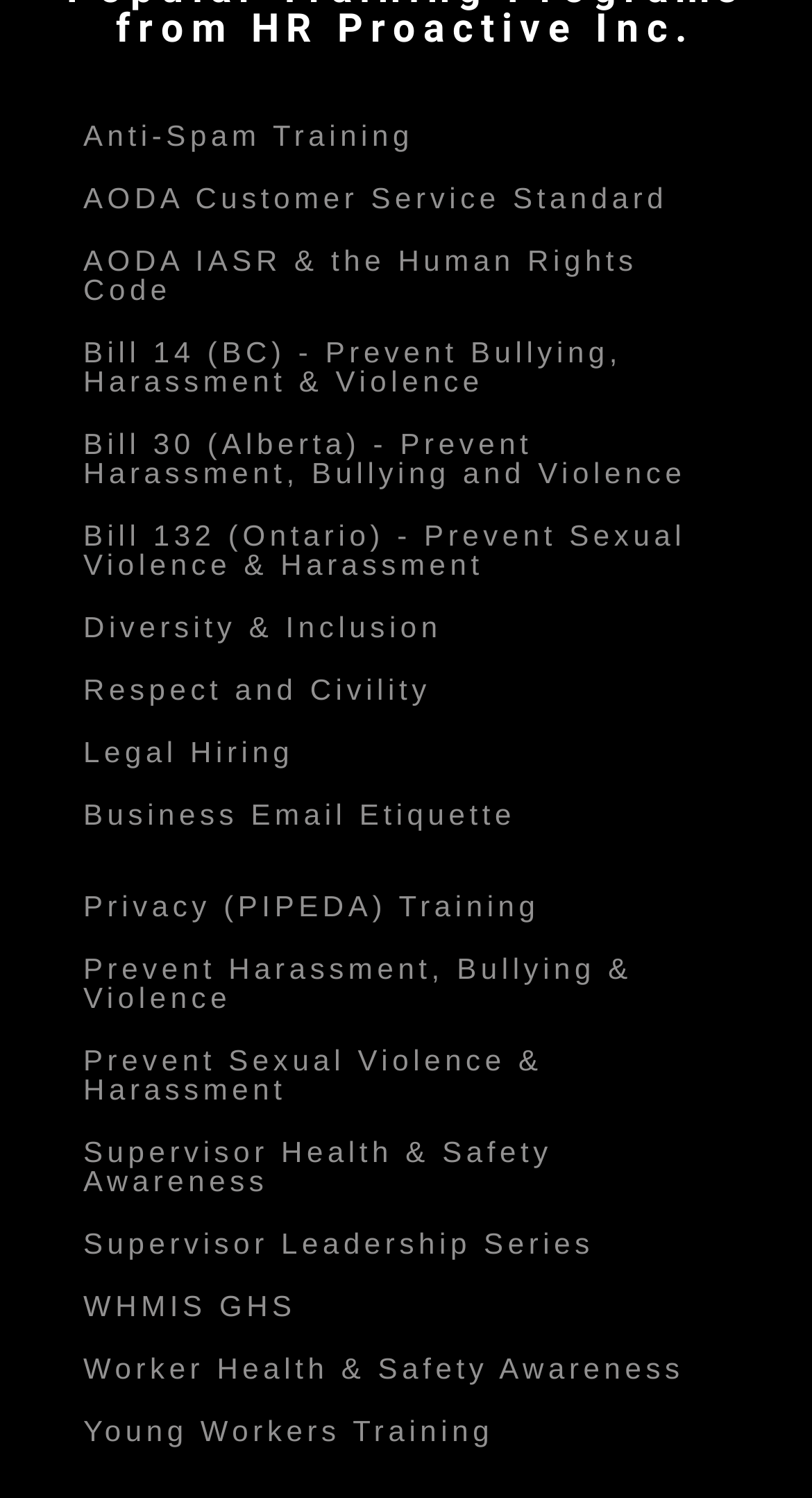Locate the bounding box coordinates of the element's region that should be clicked to carry out the following instruction: "Click on Anti-Spam Training". The coordinates need to be four float numbers between 0 and 1, i.e., [left, top, right, bottom].

[0.103, 0.079, 0.509, 0.102]